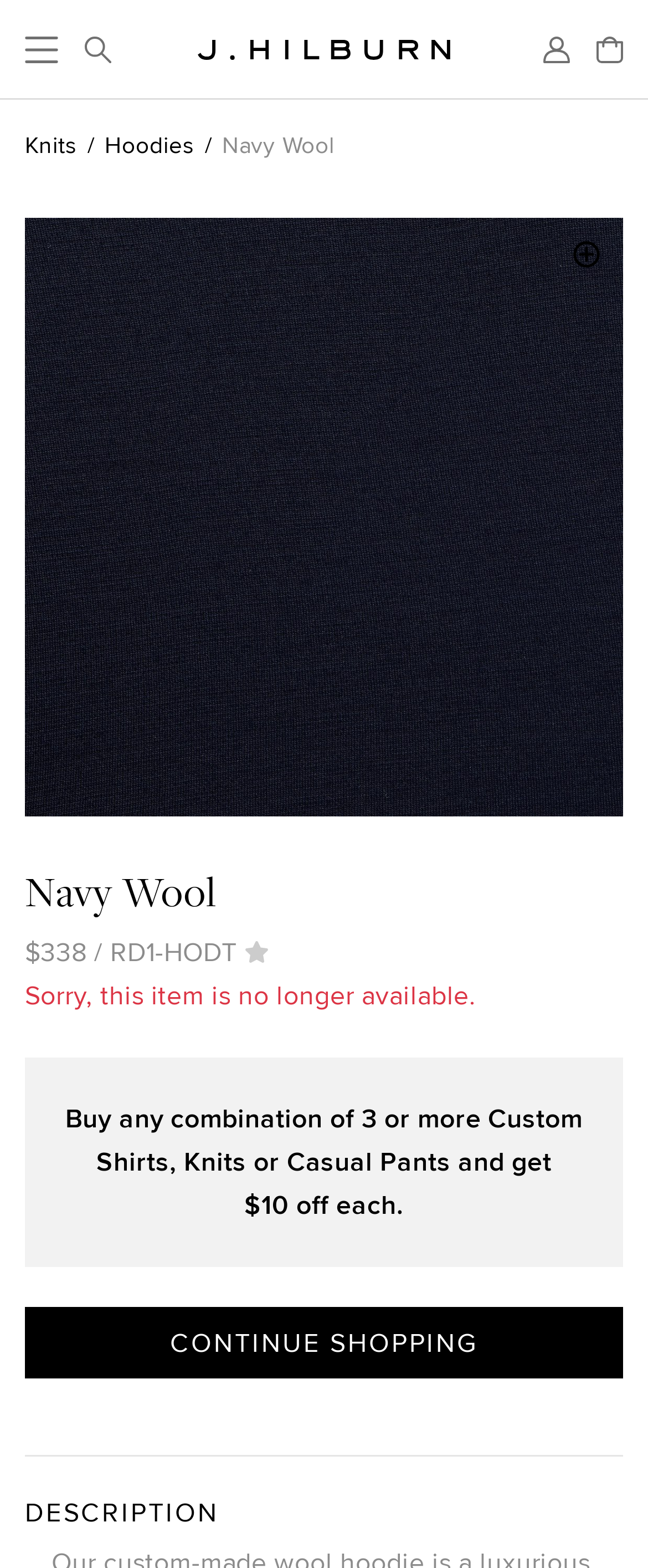Locate the bounding box of the UI element described in the following text: "Sign In".

[0.838, 0.023, 0.879, 0.04]